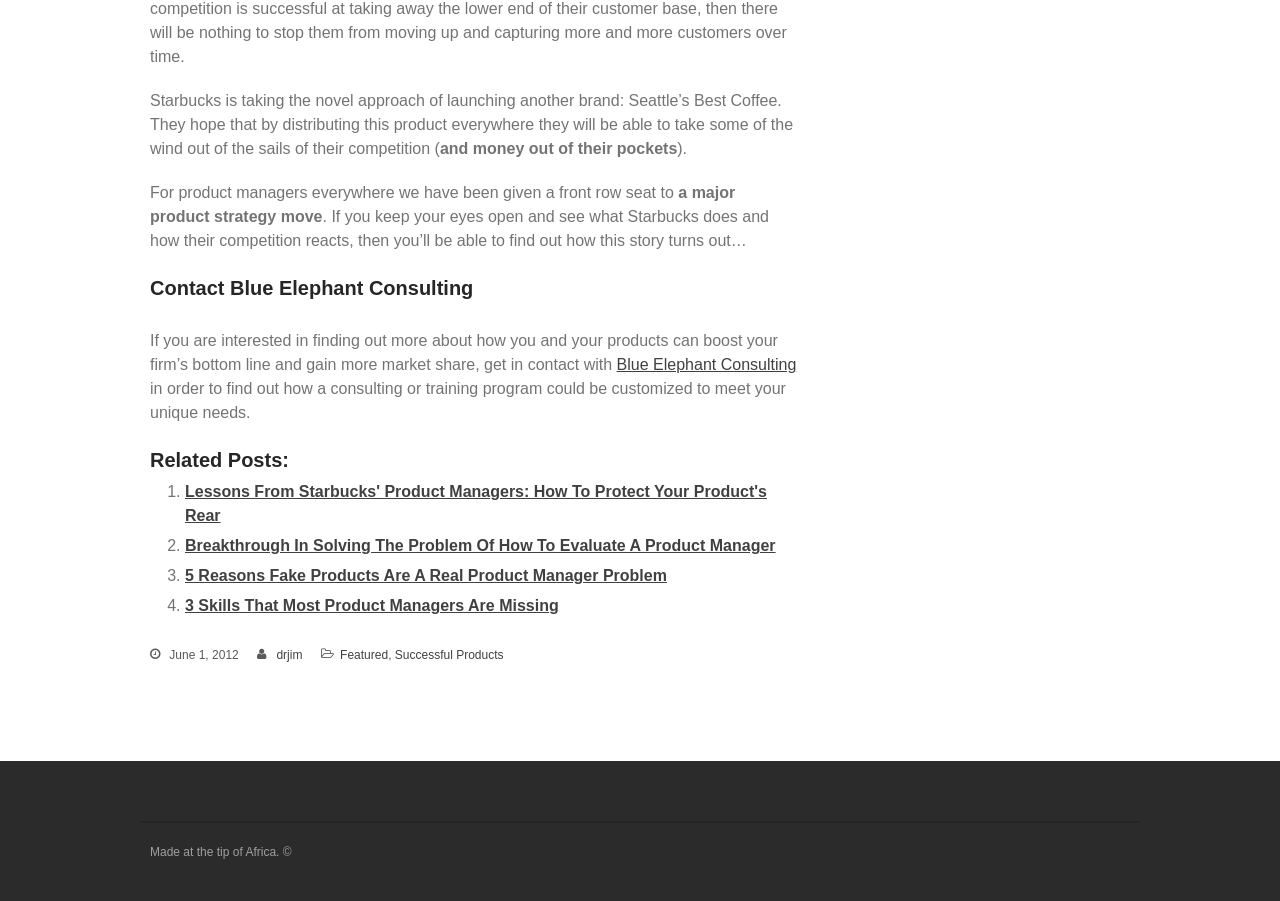What is the company launching a new brand?
Provide a fully detailed and comprehensive answer to the question.

The webpage mentions that Starbucks is taking a novel approach by launching another brand, which is Seattle's Best Coffee. This information is obtained from the StaticText element with ID 231.